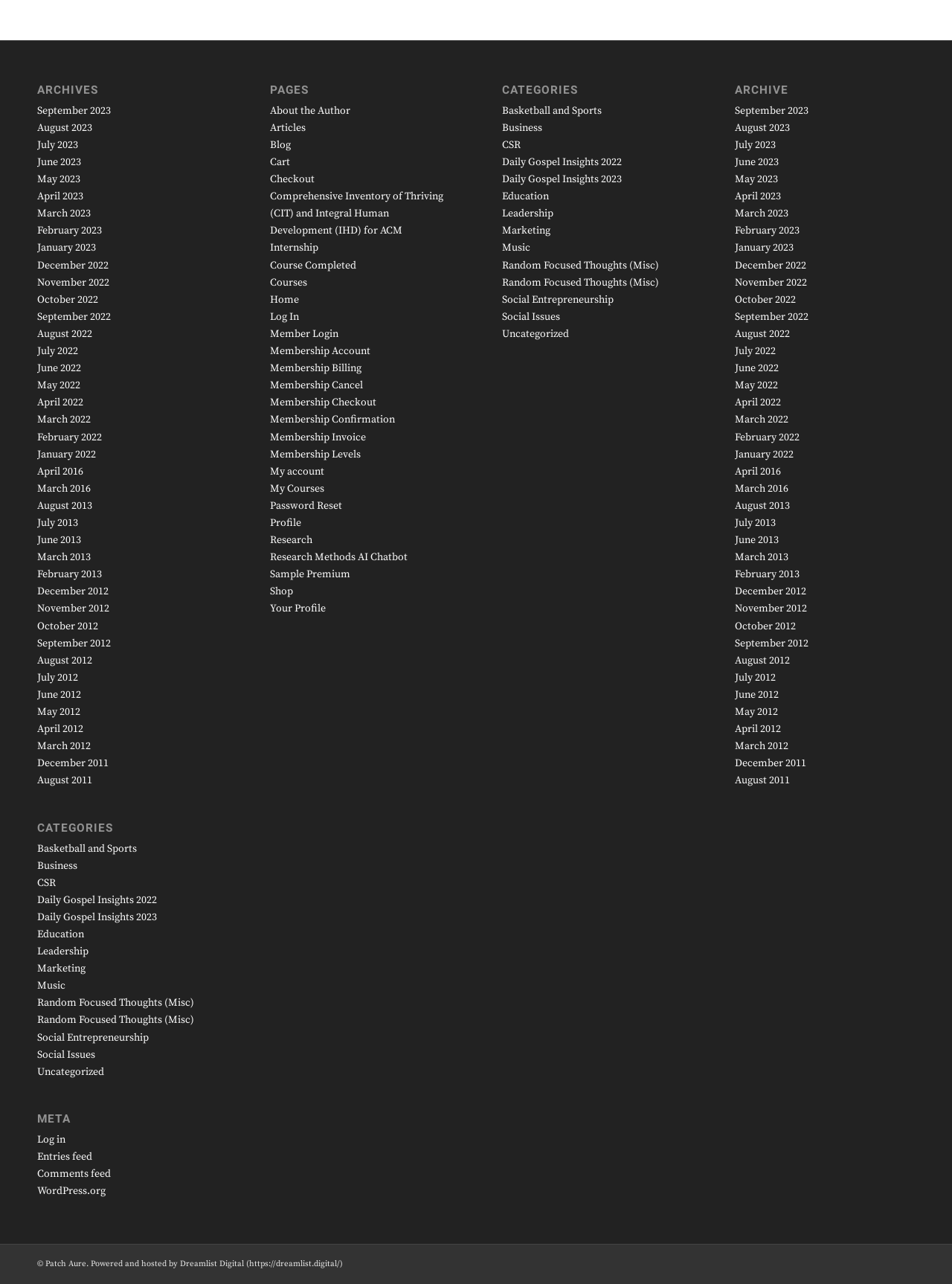Please identify the bounding box coordinates of the element that needs to be clicked to execute the following command: "Visit the Donate page". Provide the bounding box using four float numbers between 0 and 1, formatted as [left, top, right, bottom].

None